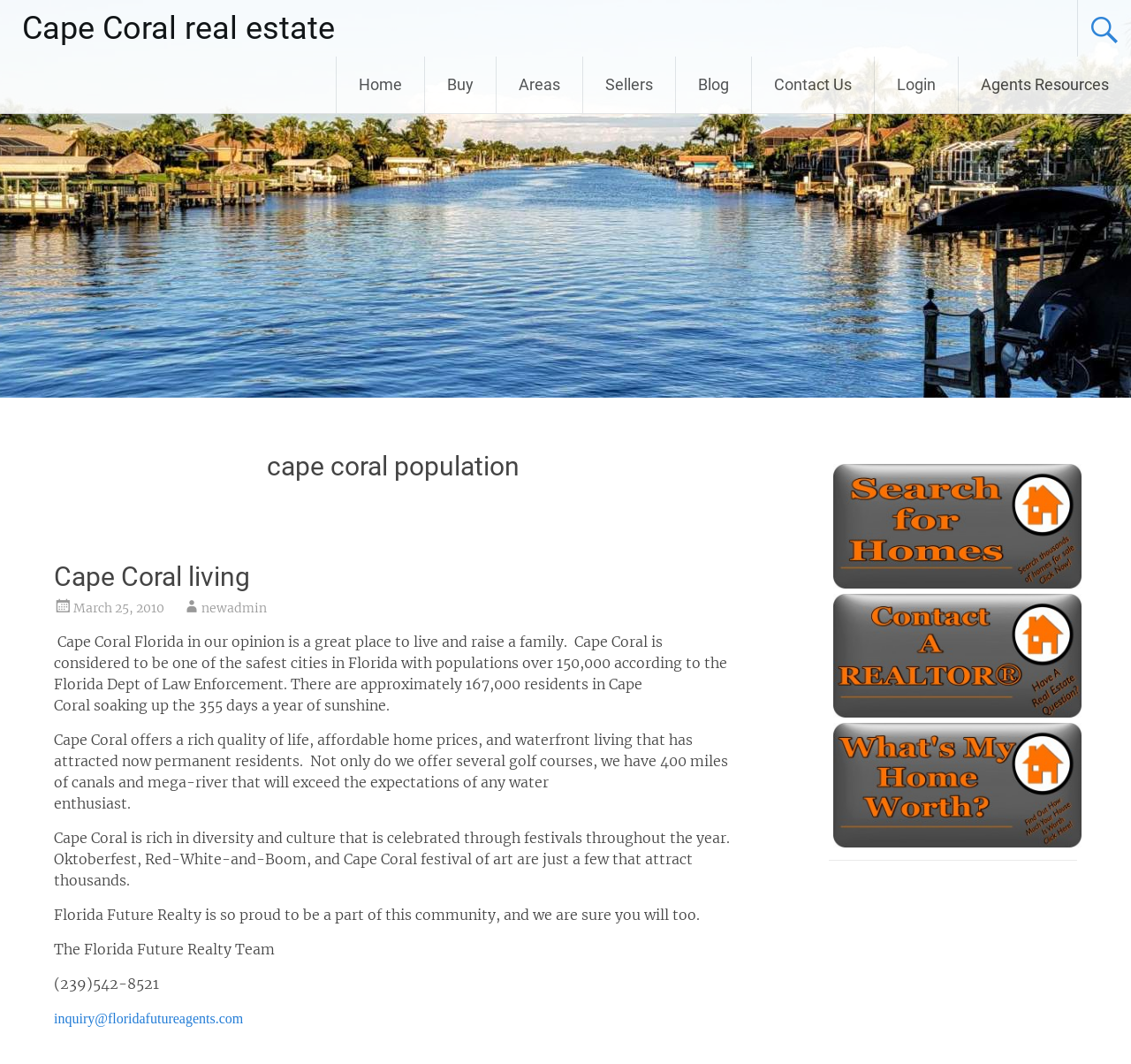Please specify the coordinates of the bounding box for the element that should be clicked to carry out this instruction: "Click on 'Cape Coral living'". The coordinates must be four float numbers between 0 and 1, formatted as [left, top, right, bottom].

[0.048, 0.527, 0.221, 0.556]